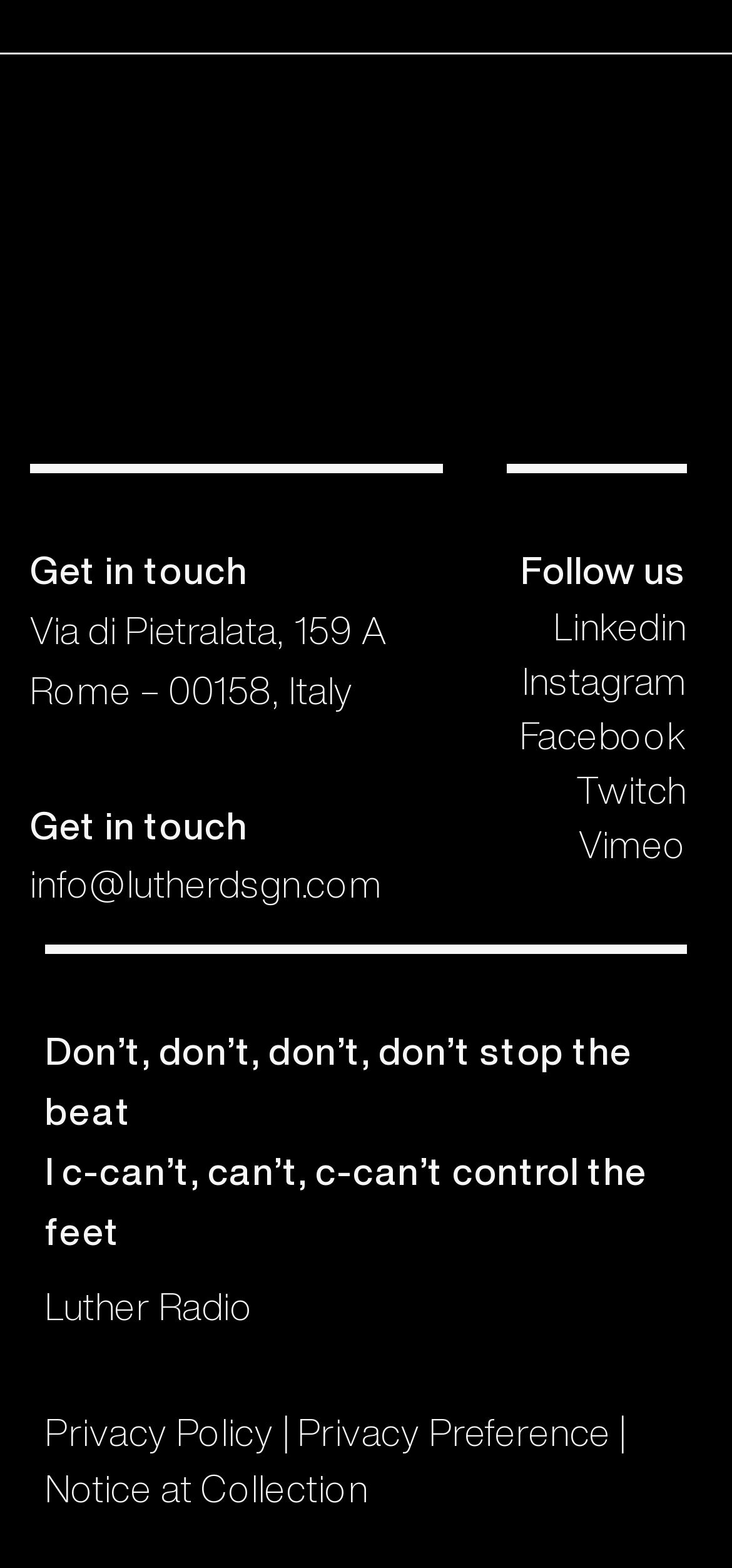Find the bounding box coordinates of the element I should click to carry out the following instruction: "Follow us on Linkedin".

[0.756, 0.387, 0.938, 0.412]